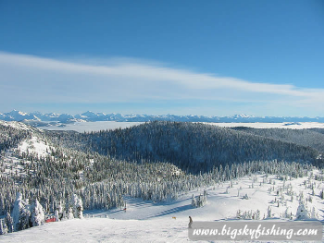What is the approximate skiable area of Whitefish Mountain?
Utilize the image to construct a detailed and well-explained answer.

According to the caption, the area offers over 3,300 skiable acres, making it suitable for skiers of all skill levels.